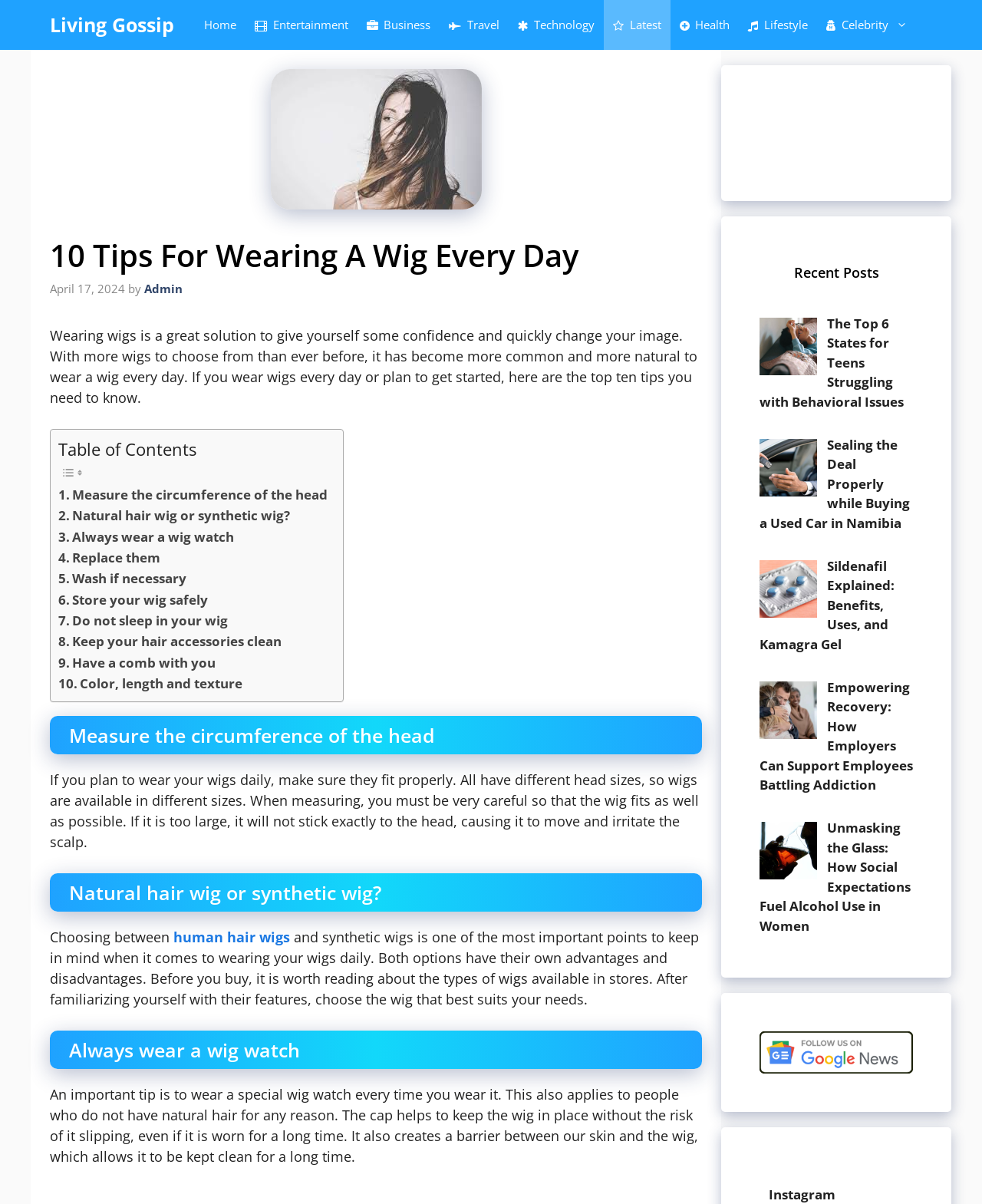Extract the bounding box coordinates for the HTML element that matches this description: "Store your wig safely". The coordinates should be four float numbers between 0 and 1, i.e., [left, top, right, bottom].

[0.059, 0.489, 0.212, 0.507]